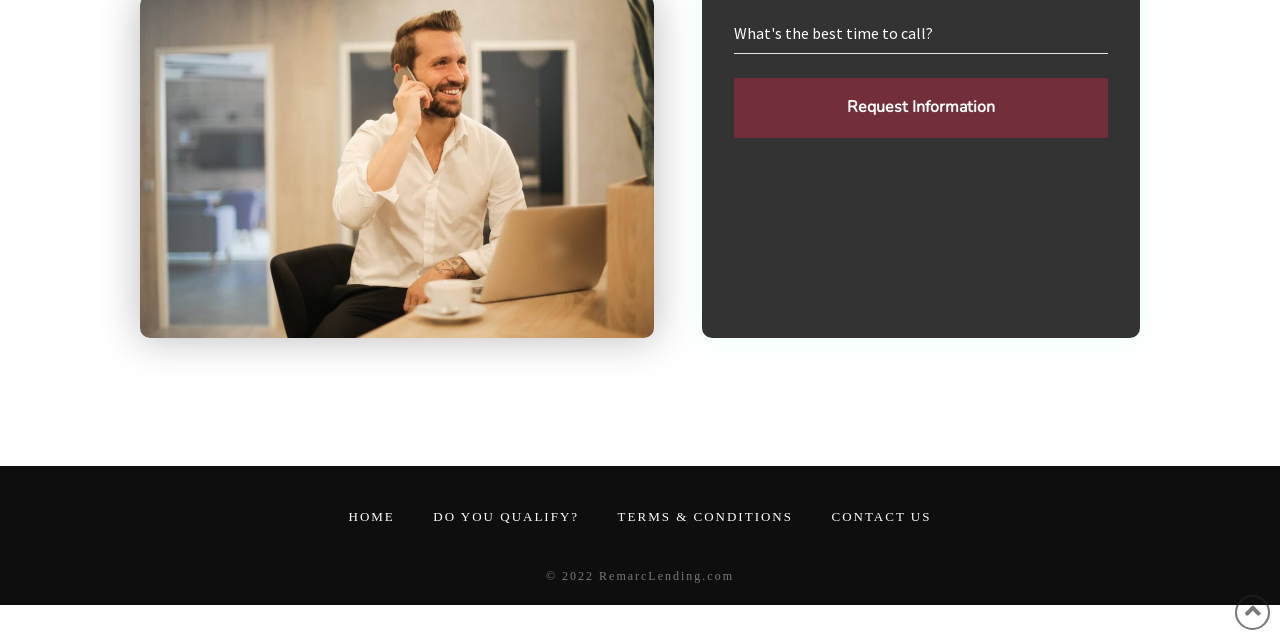Please find the bounding box for the following UI element description. Provide the coordinates in (top-left x, top-left y, bottom-right x, bottom-right y) format, with values between 0 and 1: Request Information

[0.574, 0.121, 0.866, 0.215]